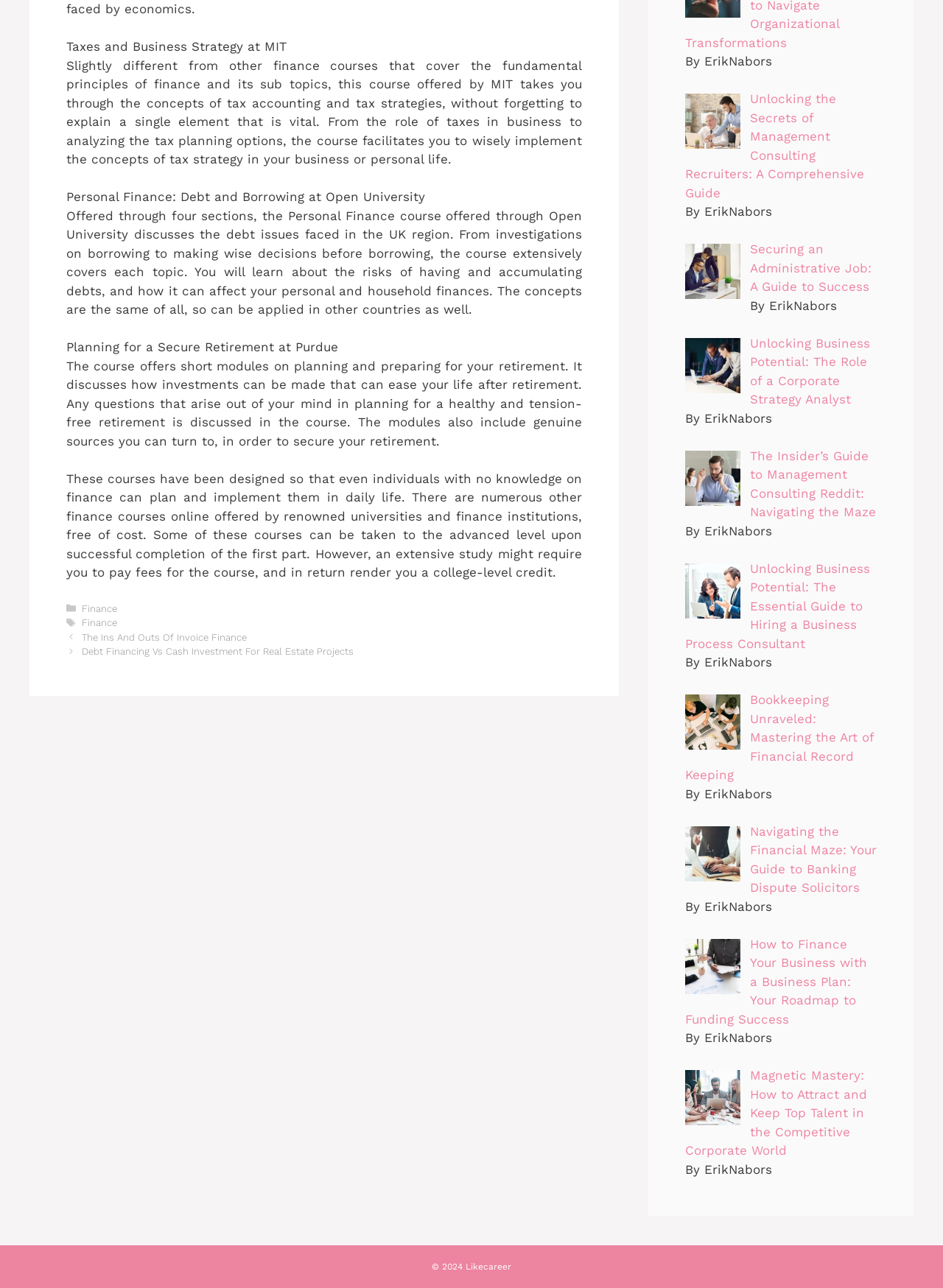What is the copyright year mentioned at the bottom of the webpage?
Look at the image and answer with only one word or phrase.

2024